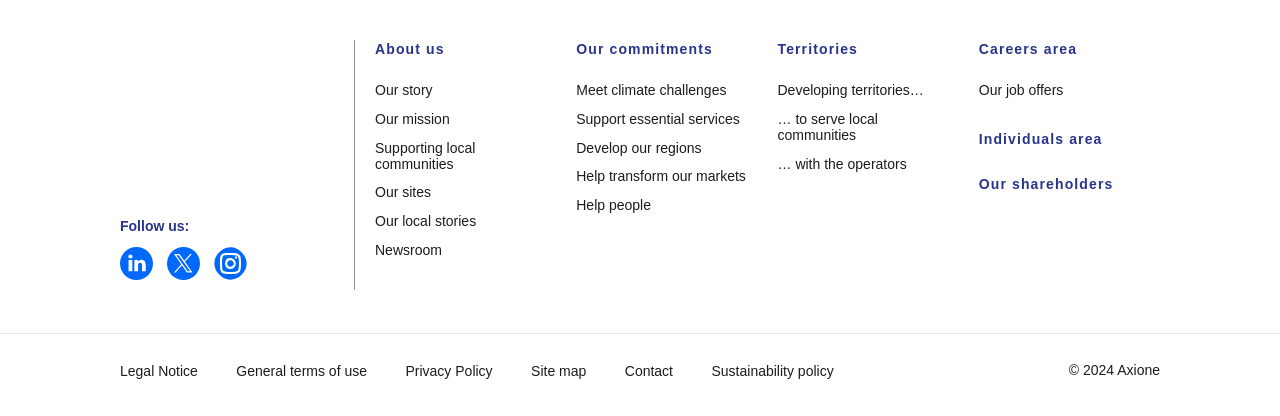Please provide a one-word or short phrase answer to the question:
How many social media platforms are linked?

3